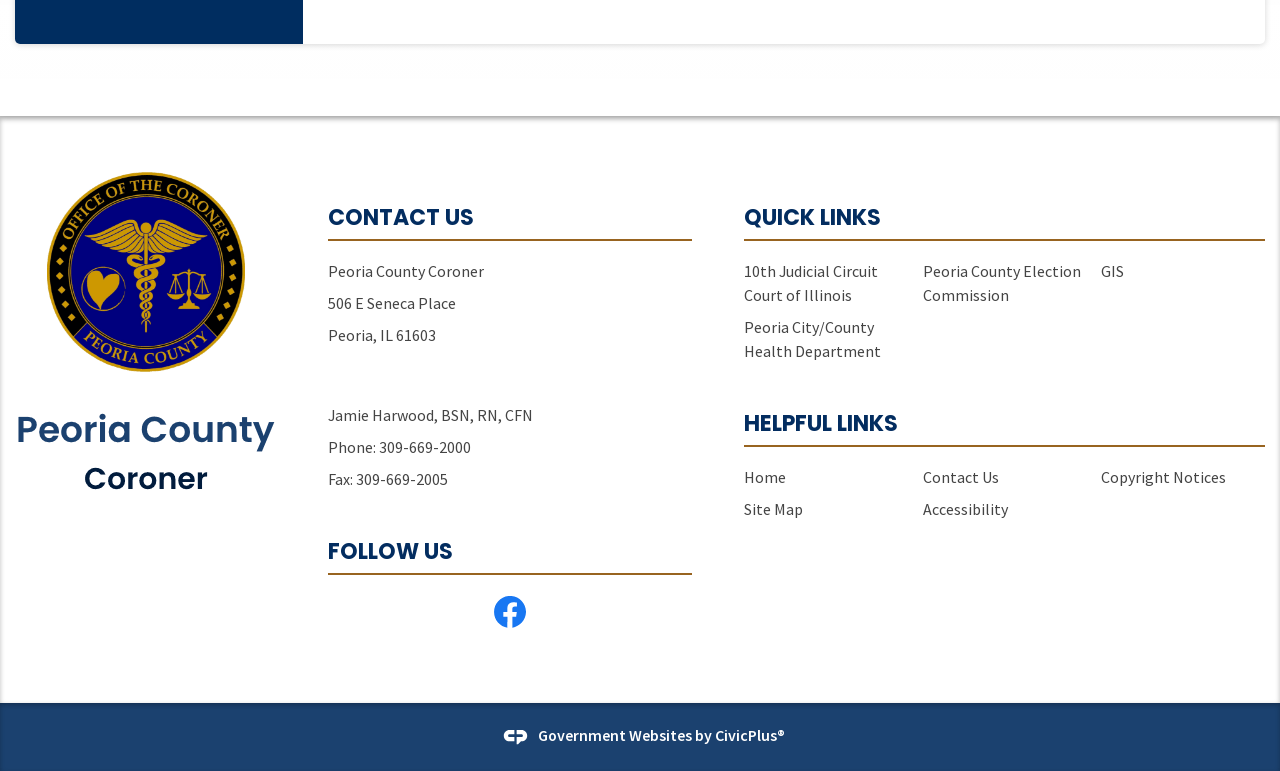Please specify the bounding box coordinates for the clickable region that will help you carry out the instruction: "Click CONTACT US".

[0.256, 0.271, 0.541, 0.306]